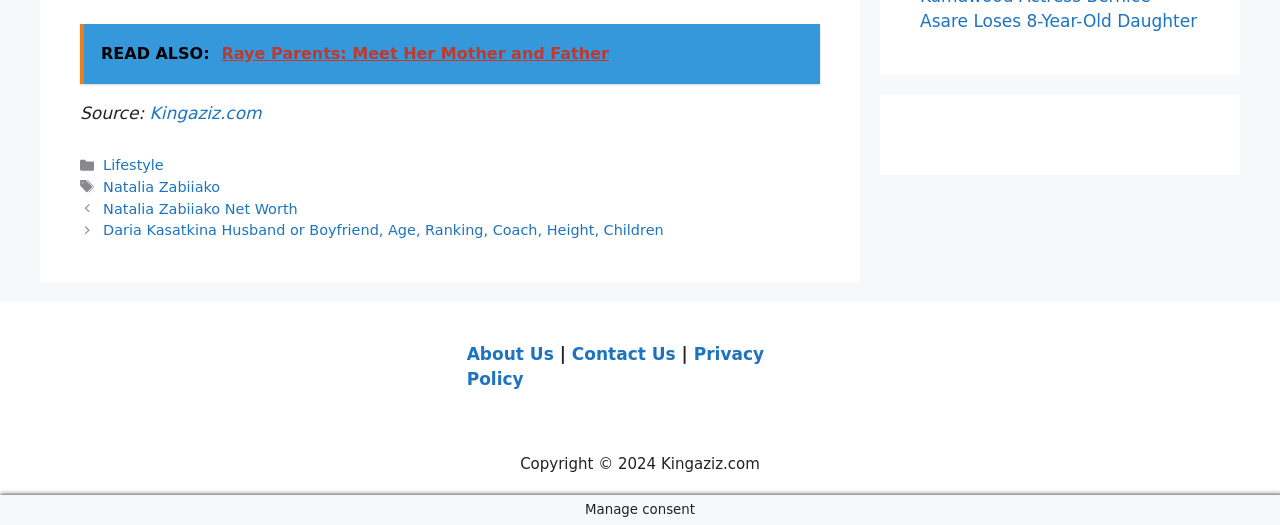Identify the bounding box coordinates of the area that should be clicked in order to complete the given instruction: "Read about Daria Kasatkina's husband or boyfriend". The bounding box coordinates should be four float numbers between 0 and 1, i.e., [left, top, right, bottom].

[0.081, 0.423, 0.518, 0.454]